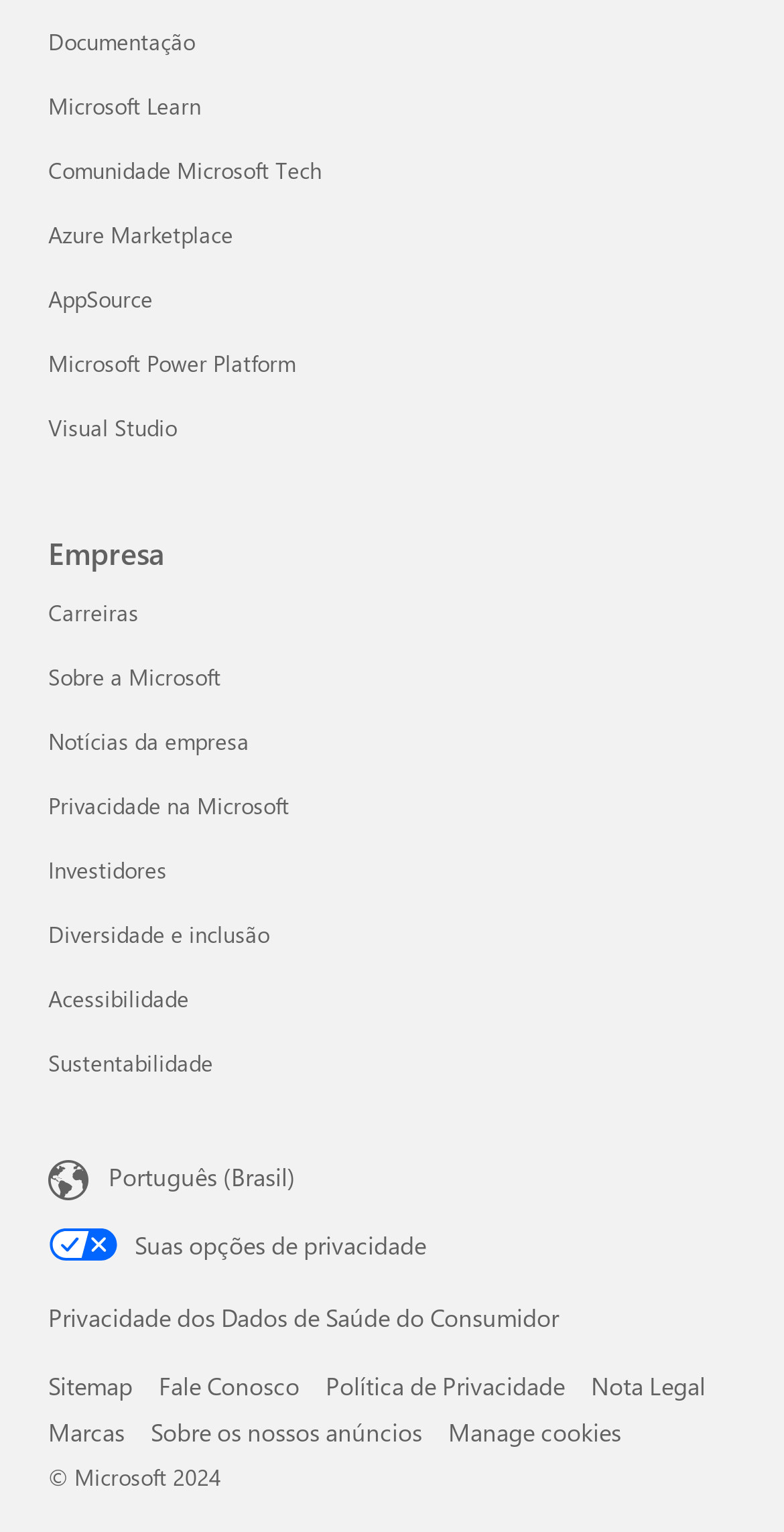Answer this question in one word or a short phrase: How many links are under the 'Desenvolvedor e TI' category?

7